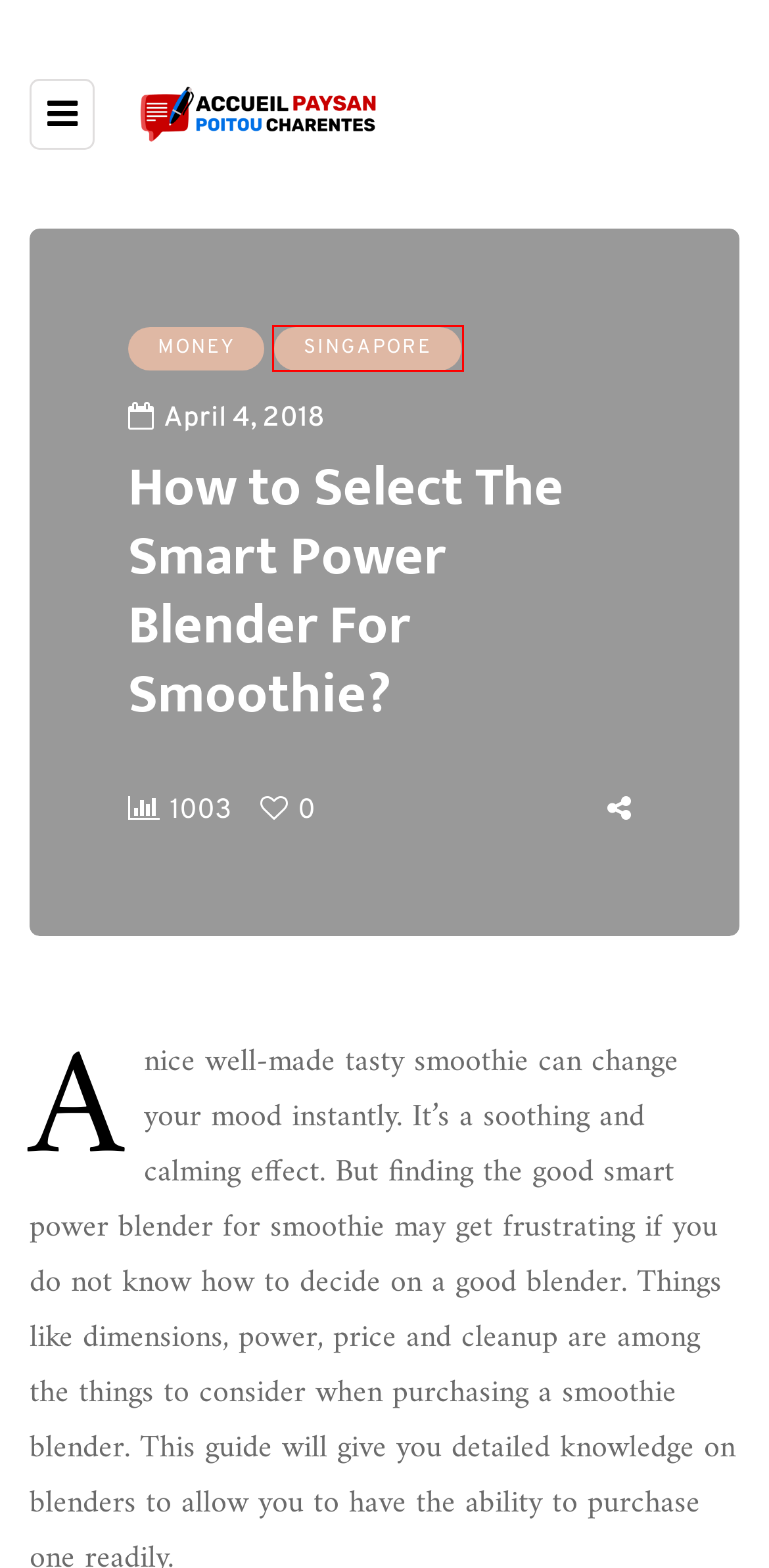You are given a screenshot depicting a webpage with a red bounding box around a UI element. Select the description that best corresponds to the new webpage after clicking the selected element. Here are the choices:
A. Your Smart Choice: Get the Moneylender in Singapore - Accueil Paysan Poitou Charentes
B. April, 2024 - Accueil Paysan Poitou Charentes
C. Credit - Accueil Paysan Poitou Charentes
D. Accueil Paysan Poitou Charentes - Latest Updates For You
E. April, 2022 - Accueil Paysan Poitou Charentes
F. Singapore - Accueil Paysan Poitou Charentes
G. Make Your Dream True With Loans From Crawfort - Accueil Paysan Poitou Charentes
H. What To Consider In Looking For Best Plumbing Services - Accueil Paysan Poitou Charentes

F